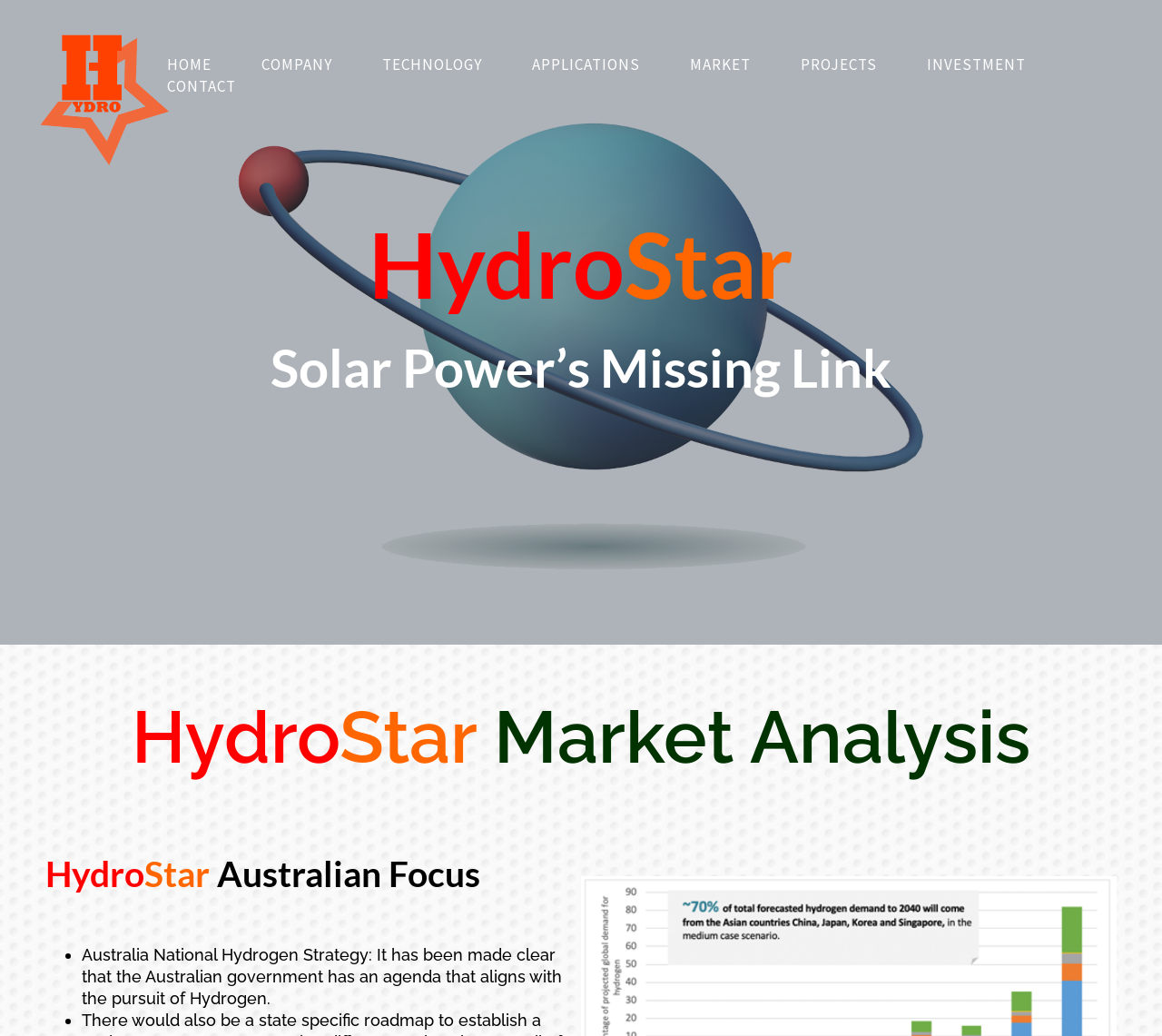Using the elements shown in the image, answer the question comprehensively: How many list markers are there at the bottom of the webpage?

There are two list markers at the bottom of the webpage, which are represented by bullet points and precede the text describing the company's focus in Australia.